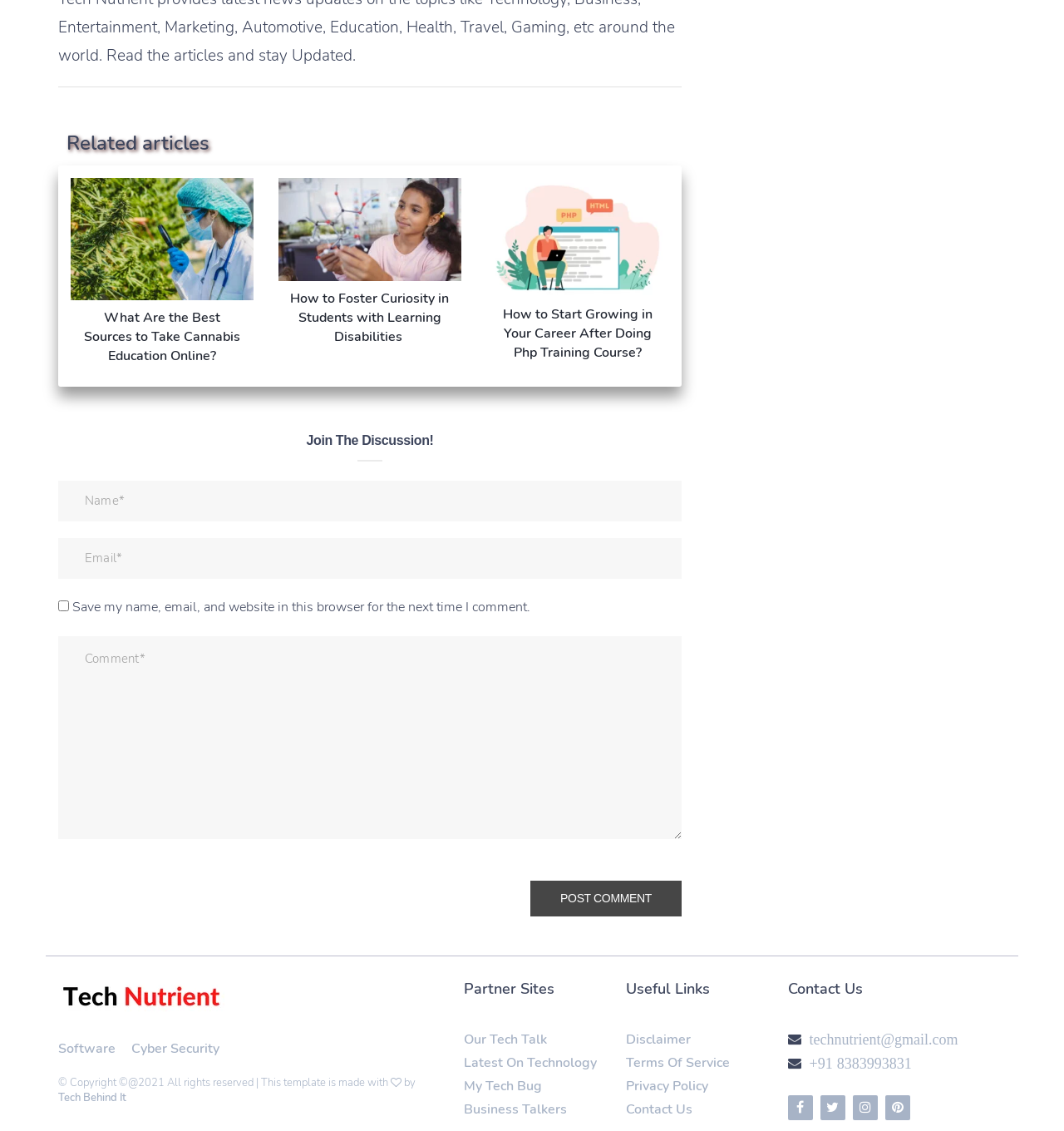How many social media links are there?
Look at the image and respond with a one-word or short phrase answer.

4